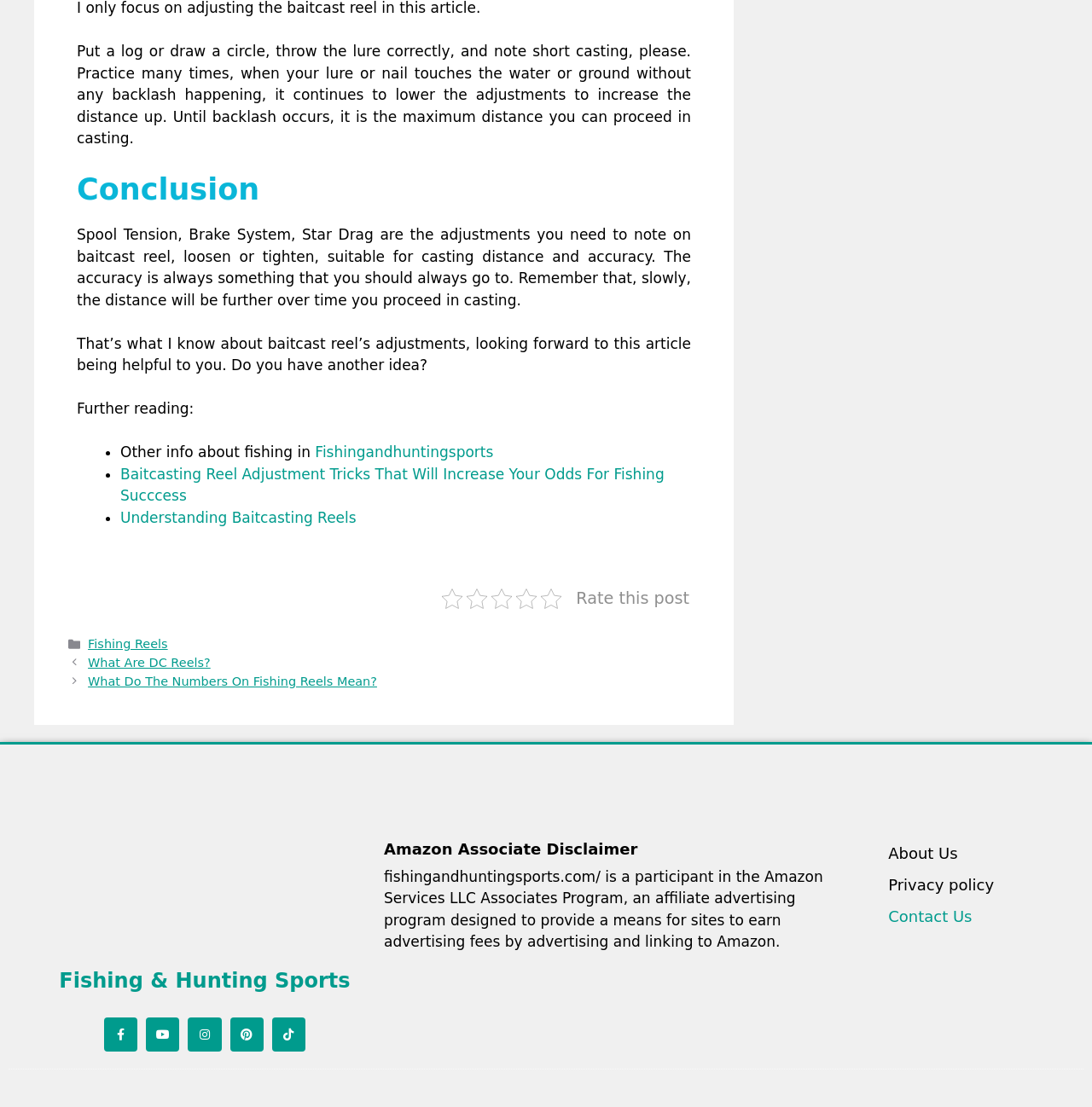Predict the bounding box coordinates of the UI element that matches this description: "Understanding Baitcasting Reels". The coordinates should be in the format [left, top, right, bottom] with each value between 0 and 1.

[0.11, 0.46, 0.326, 0.475]